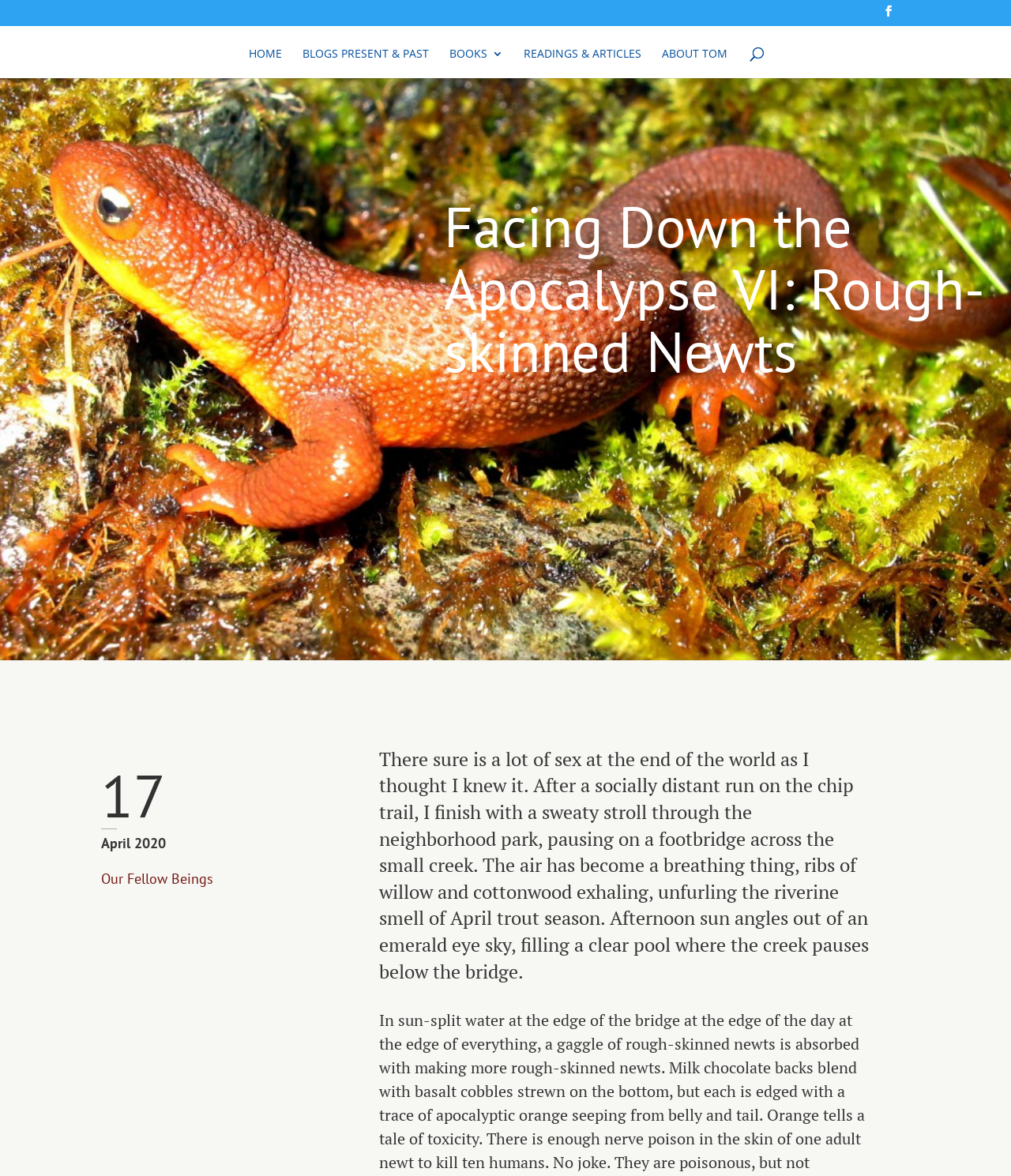What is the purpose of the search box?
Examine the image and give a concise answer in one word or a short phrase.

To search the website